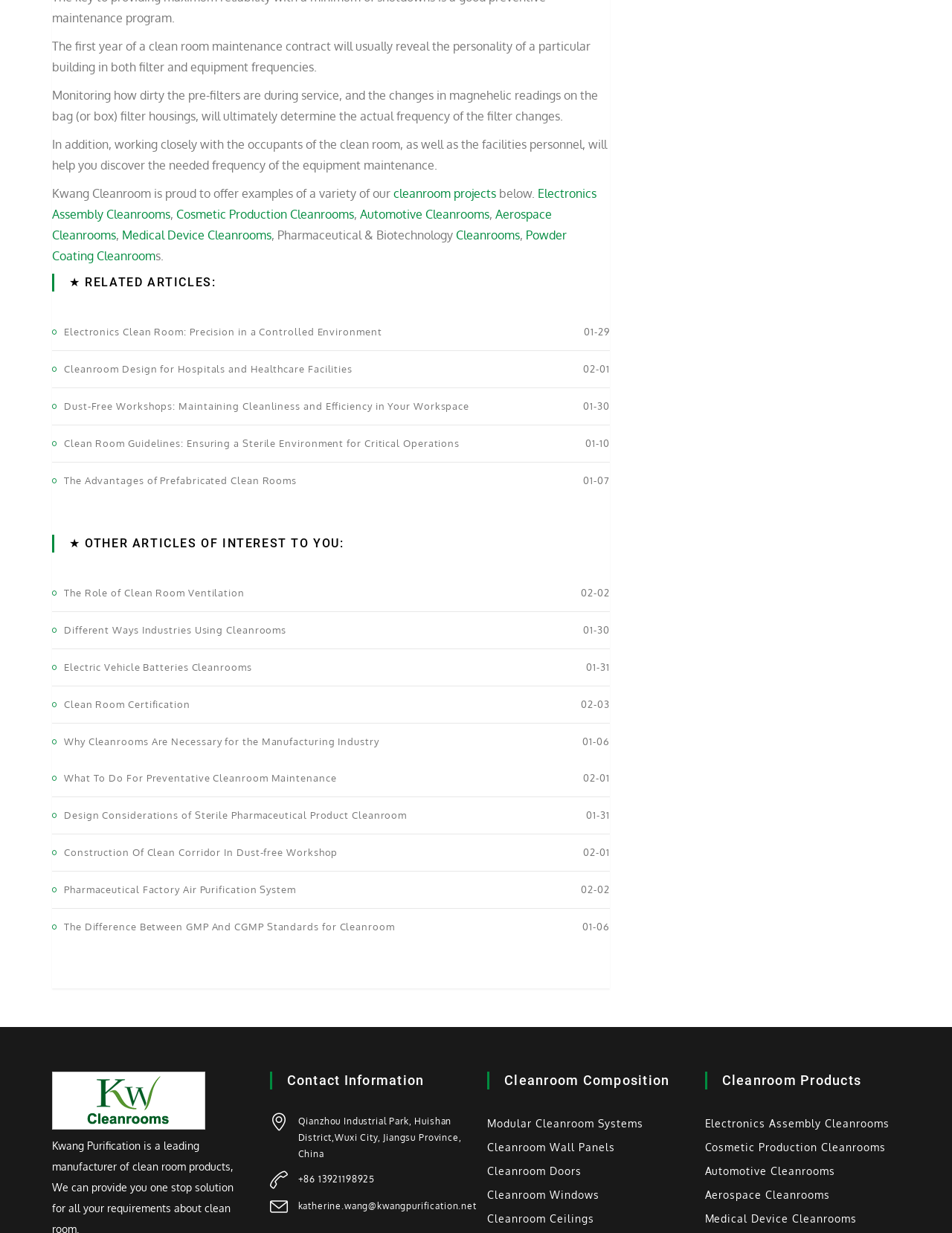Reply to the question with a brief word or phrase: What is the contact information provided on the webpage?

Address, phone number, and email